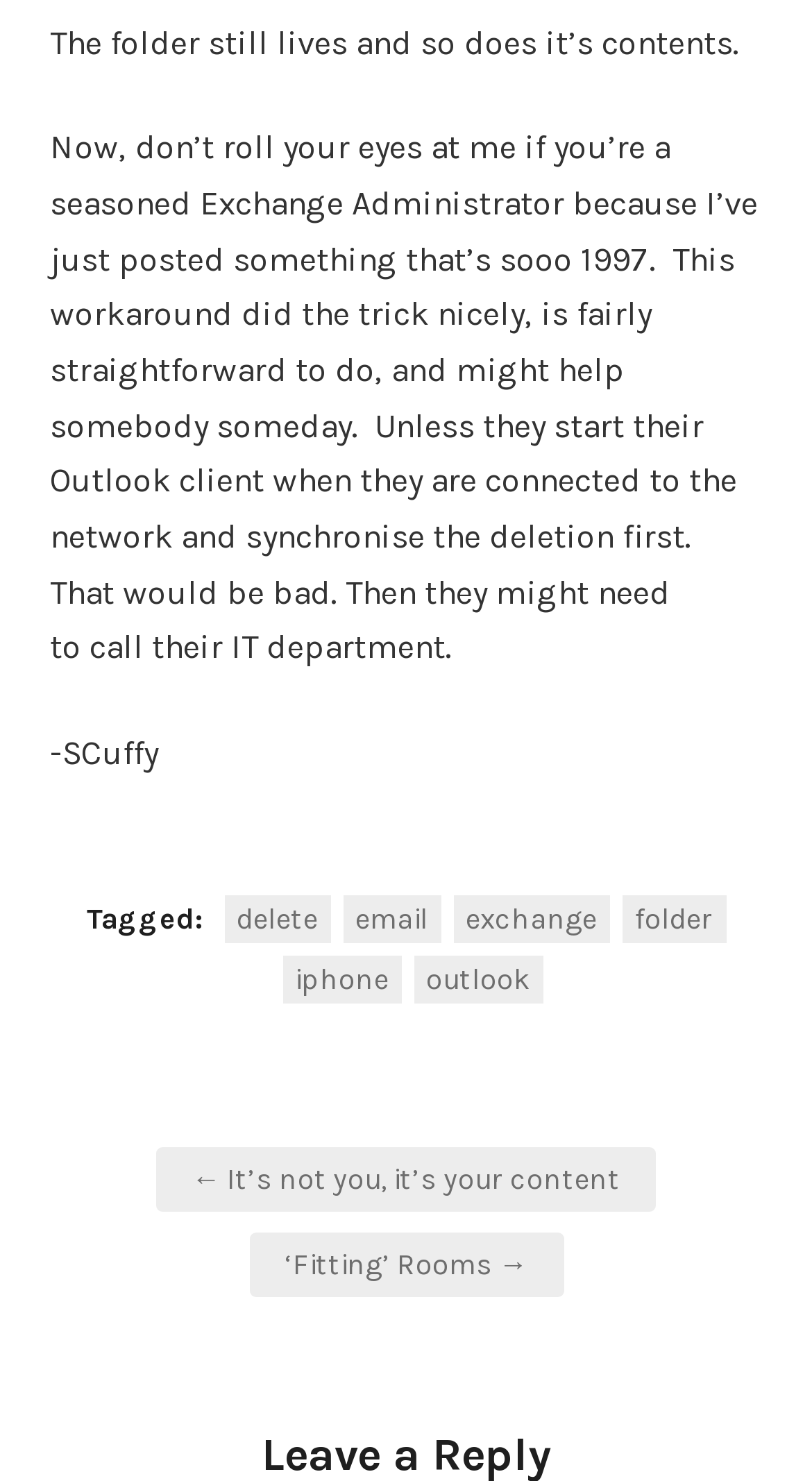Find the bounding box coordinates of the clickable area required to complete the following action: "Click on the 'folder' link".

[0.765, 0.604, 0.894, 0.636]